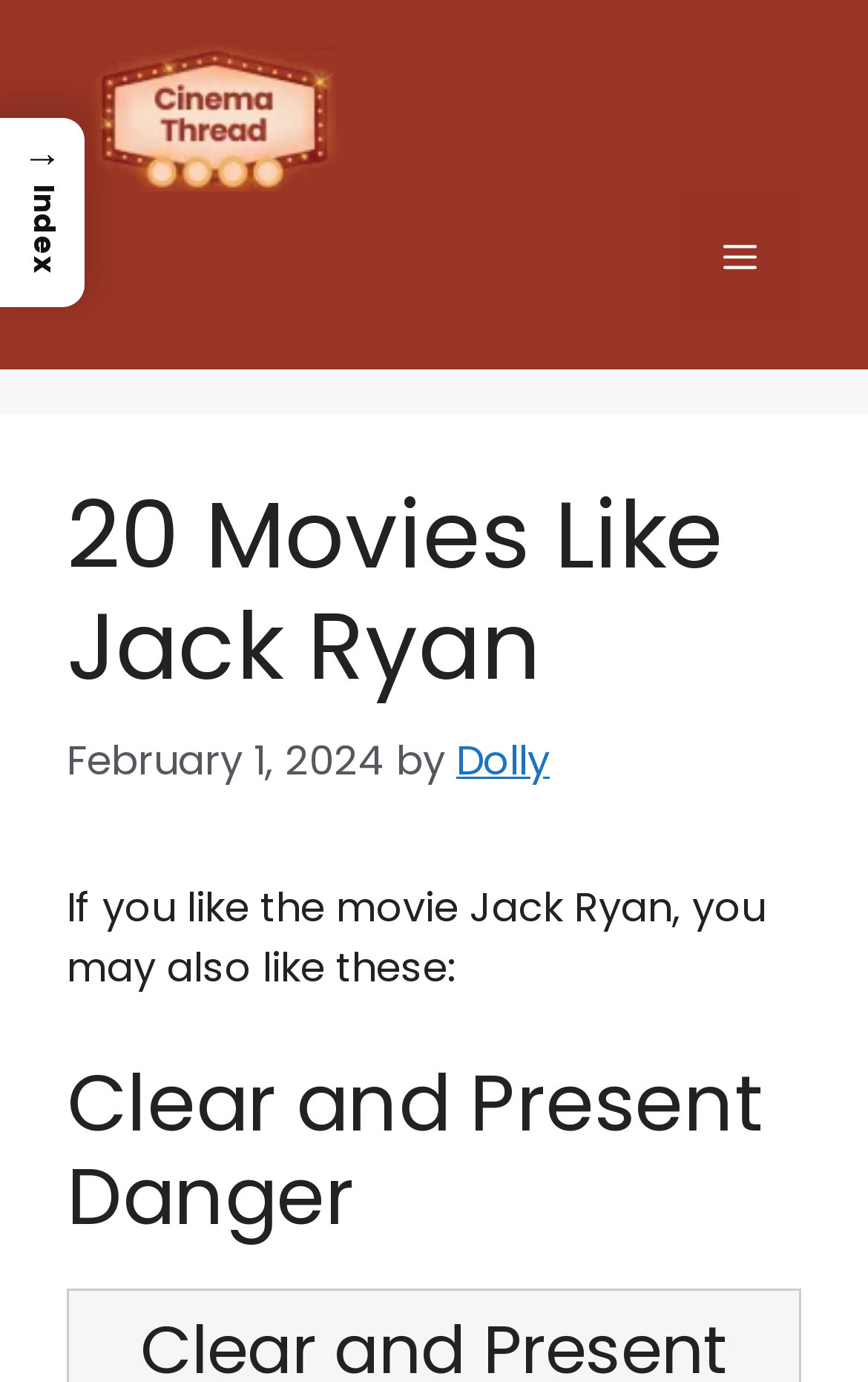Provide an in-depth description of the elements and layout of the webpage.

The webpage is about recommending movies similar to Jack Ryan. At the top, there is a banner with the site's logo, "cinemathread.com", which is an image accompanied by a link to the website's homepage. To the right of the logo, there is a mobile toggle button labeled "Menu".

Below the banner, there is a header section that contains the main content. The title "20 Movies Like Jack Ryan" is prominently displayed, followed by the date "February 1, 2024" and the author's name "Dolly". 

The main content starts with a brief introduction, "If you like the movie Jack Ryan, you may also like these:", which is followed by a list of recommended movies. The first movie in the list is "Clear and Present Danger", which is highlighted as a heading.

At the very top left of the page, there is a small link "→ Index" that appears to be a navigation link.